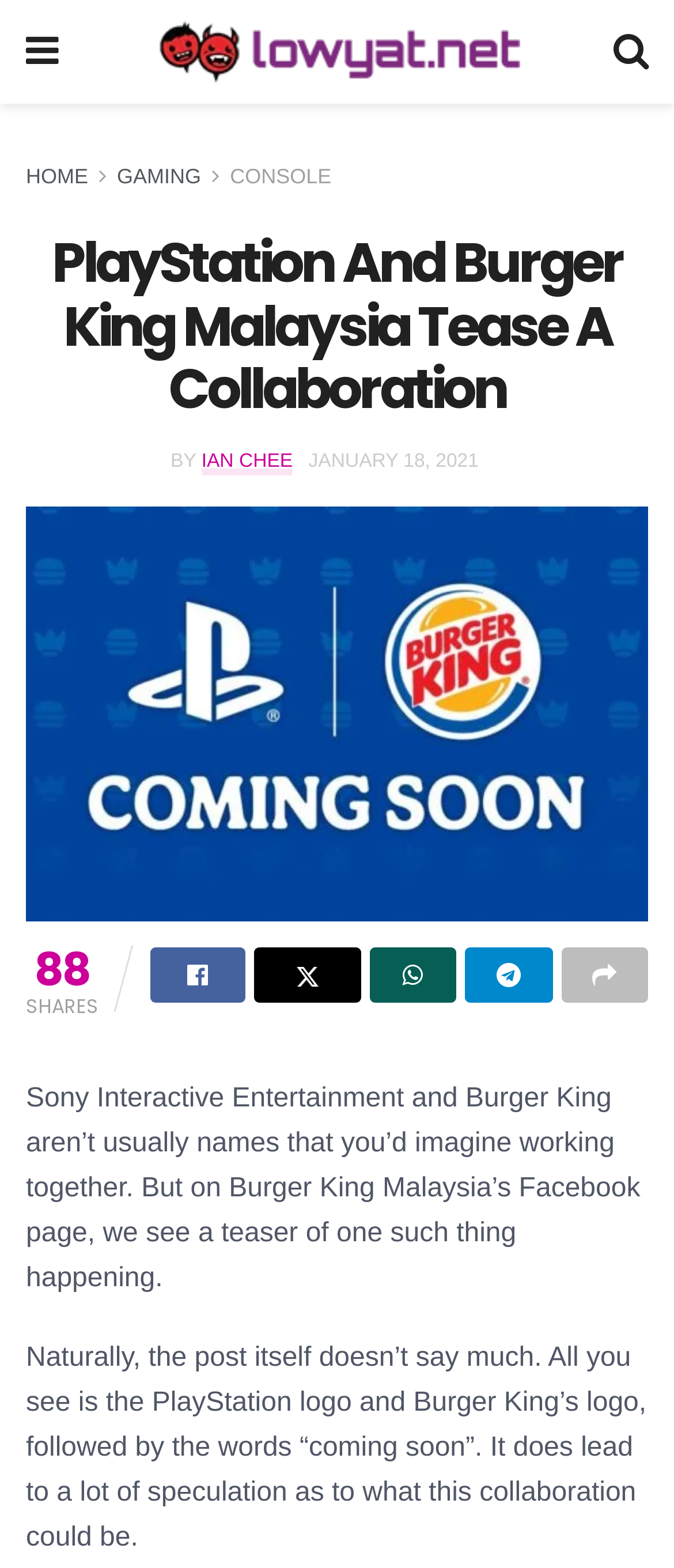What are the two companies mentioned in the article?
Answer with a single word or phrase, using the screenshot for reference.

Sony Interactive Entertainment and Burger King